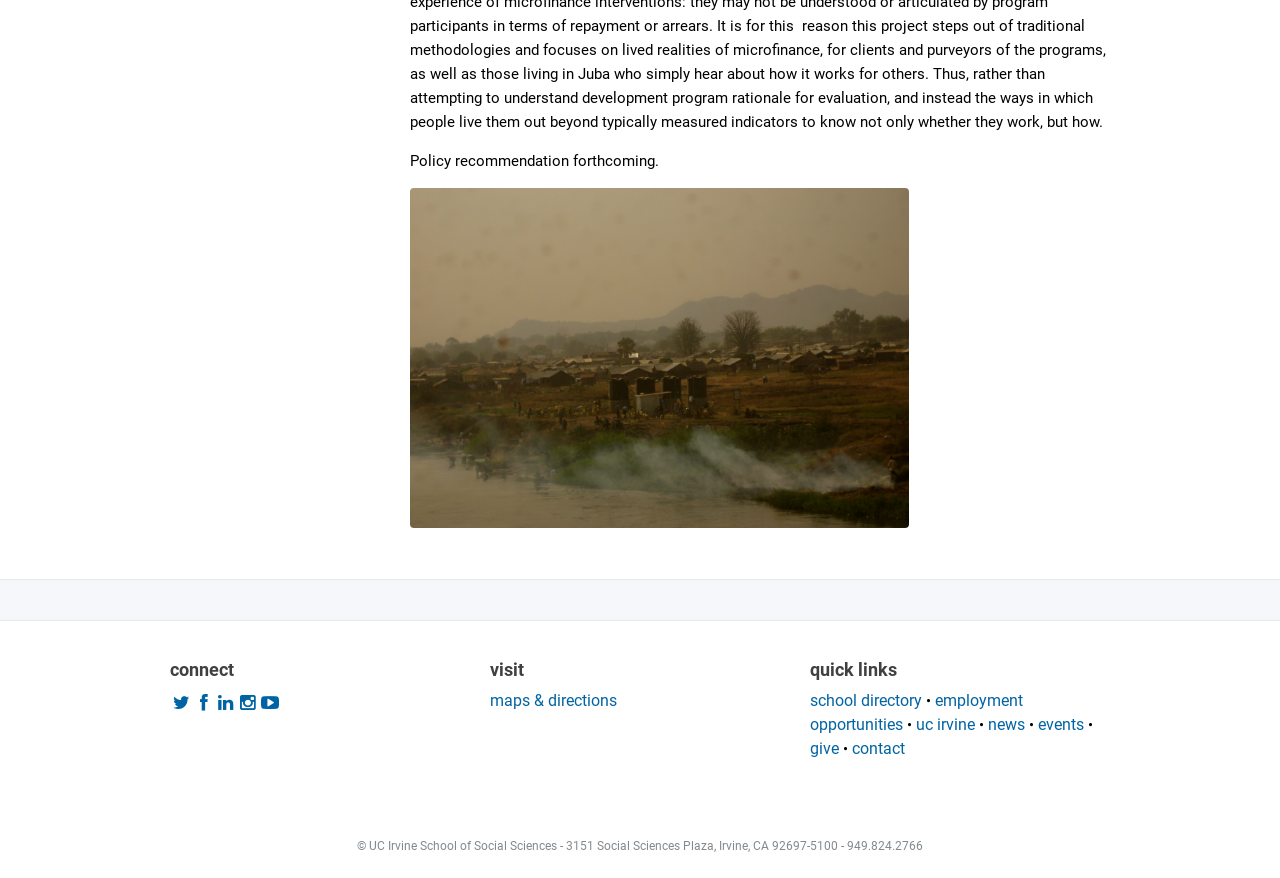What is the link next to the 'visit' heading?
Answer the question with a single word or phrase, referring to the image.

maps & directions